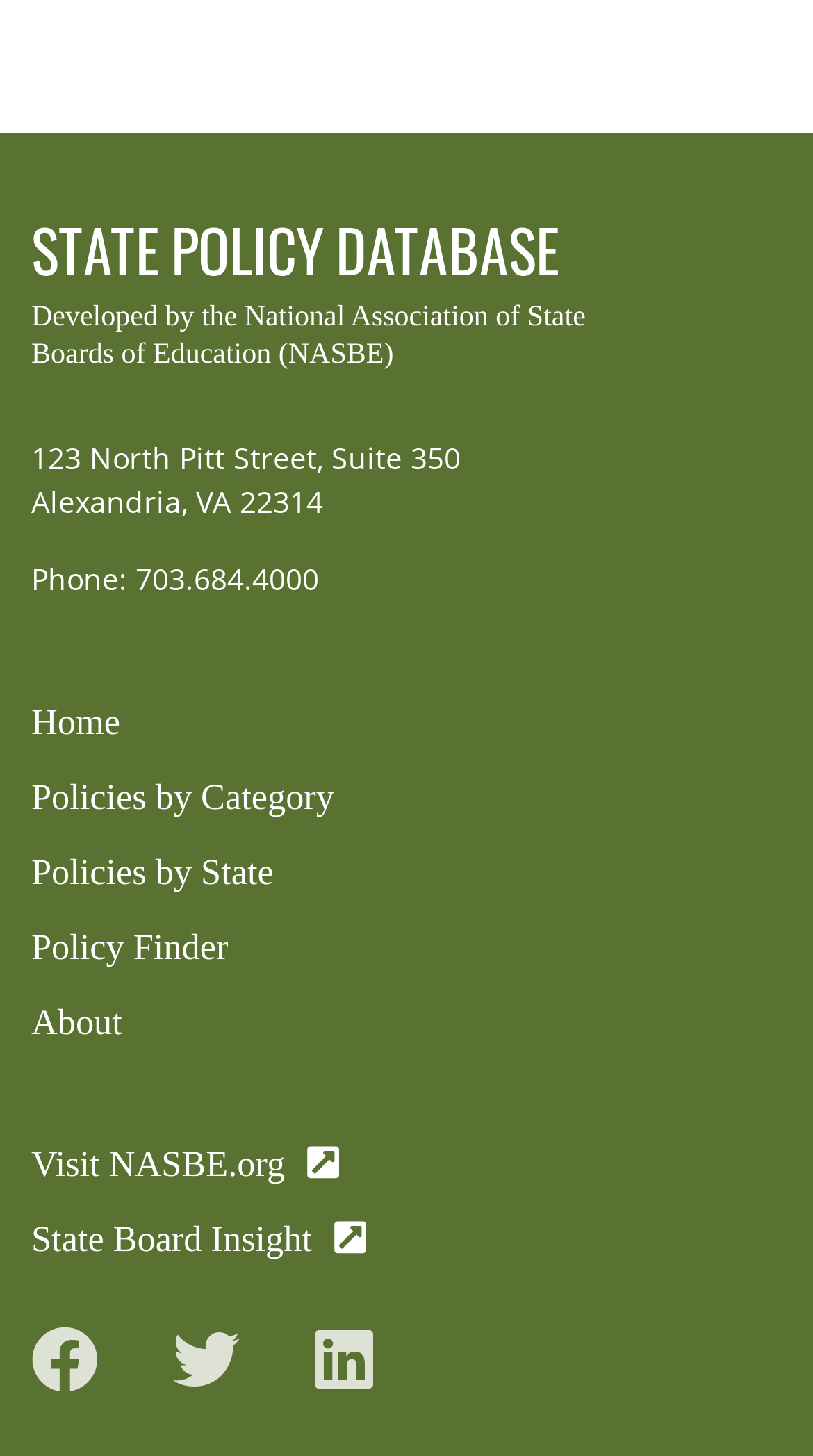Can you specify the bounding box coordinates for the region that should be clicked to fulfill this instruction: "Click on New York".

[0.121, 0.022, 0.295, 0.054]